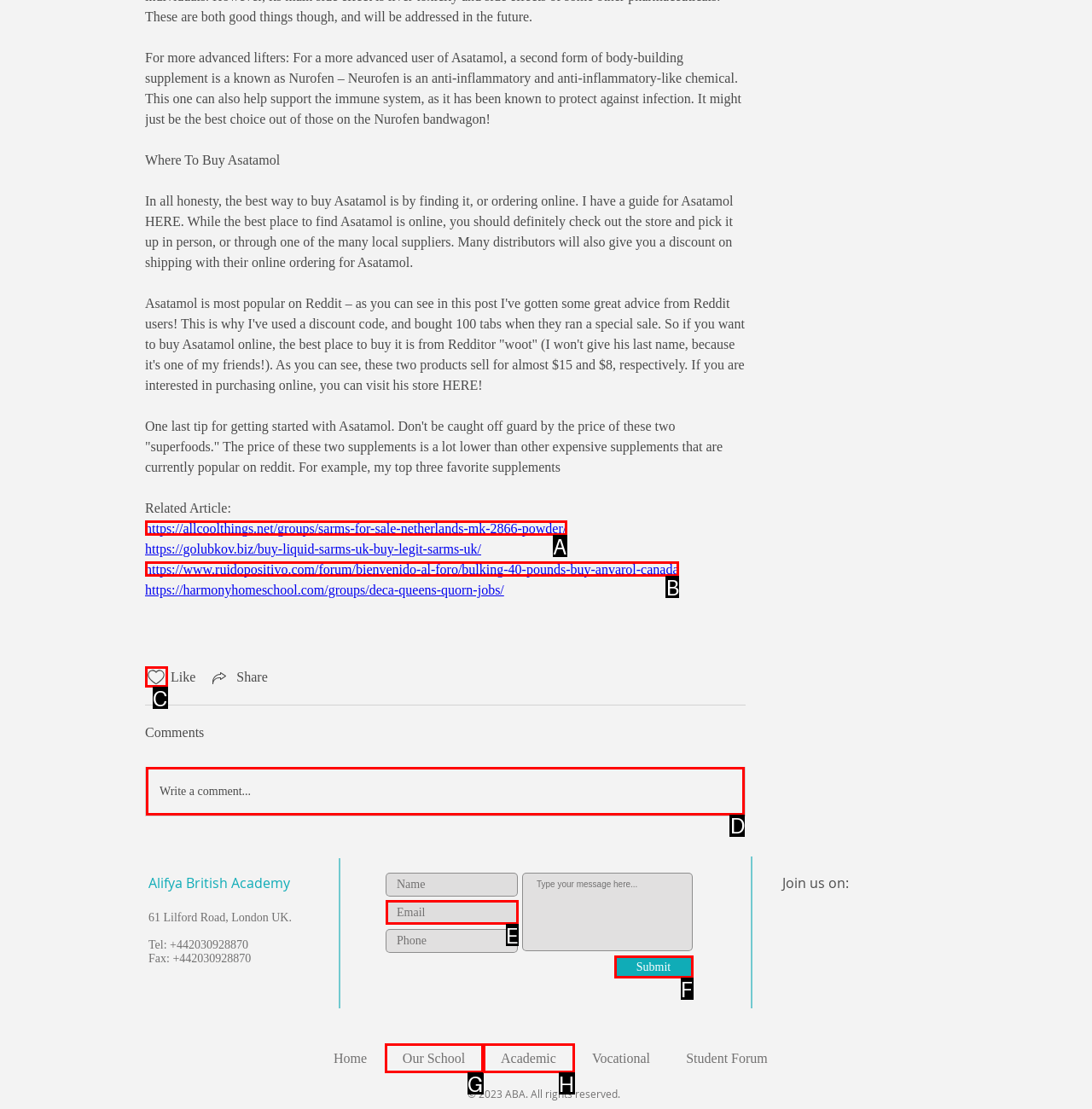Choose the letter that corresponds to the correct button to accomplish the task: Click the 'Write a comment...' button
Reply with the letter of the correct selection only.

D